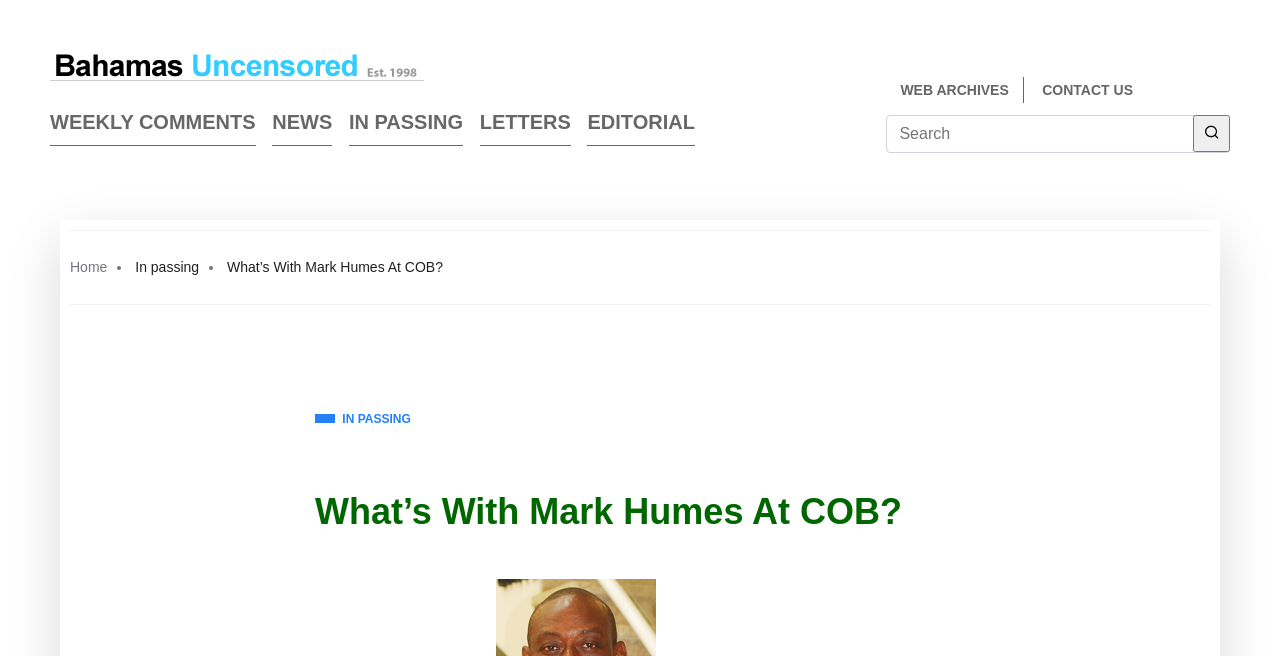Identify the bounding box coordinates for the region of the element that should be clicked to carry out the instruction: "search for something". The bounding box coordinates should be four float numbers between 0 and 1, i.e., [left, top, right, bottom].

[0.693, 0.175, 0.961, 0.233]